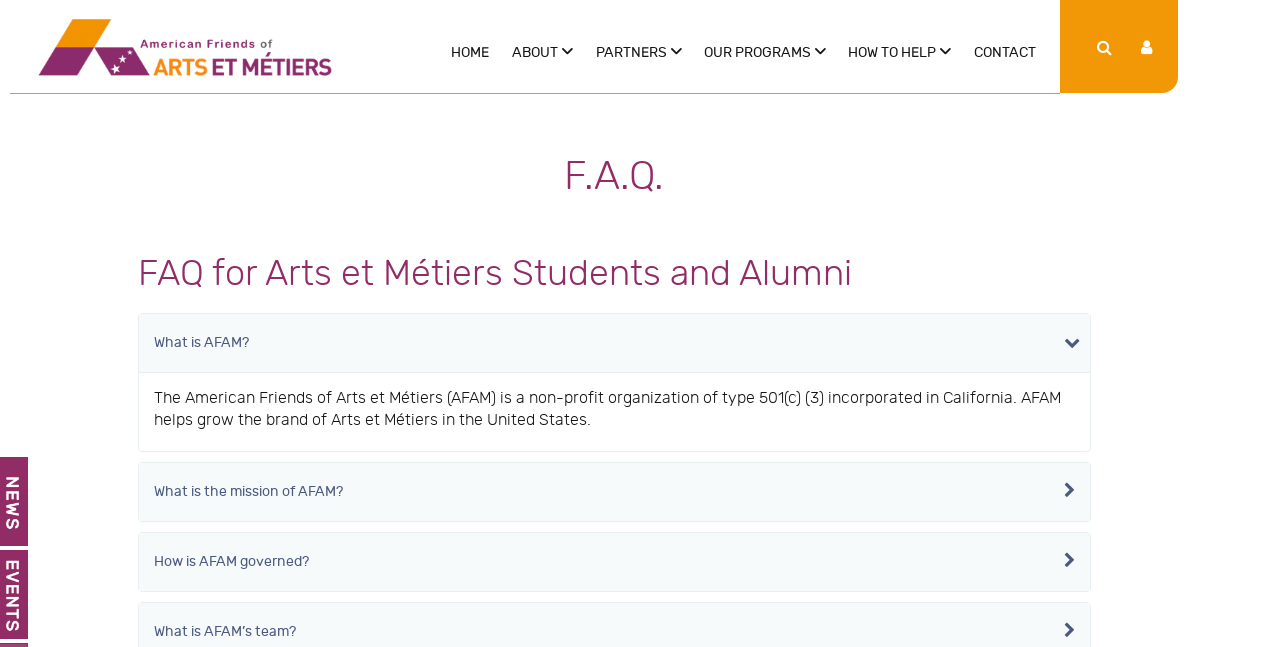Locate the bounding box coordinates of the element that should be clicked to execute the following instruction: "Toggle the direction icon of What is AFAM?".

[0.826, 0.522, 0.845, 0.539]